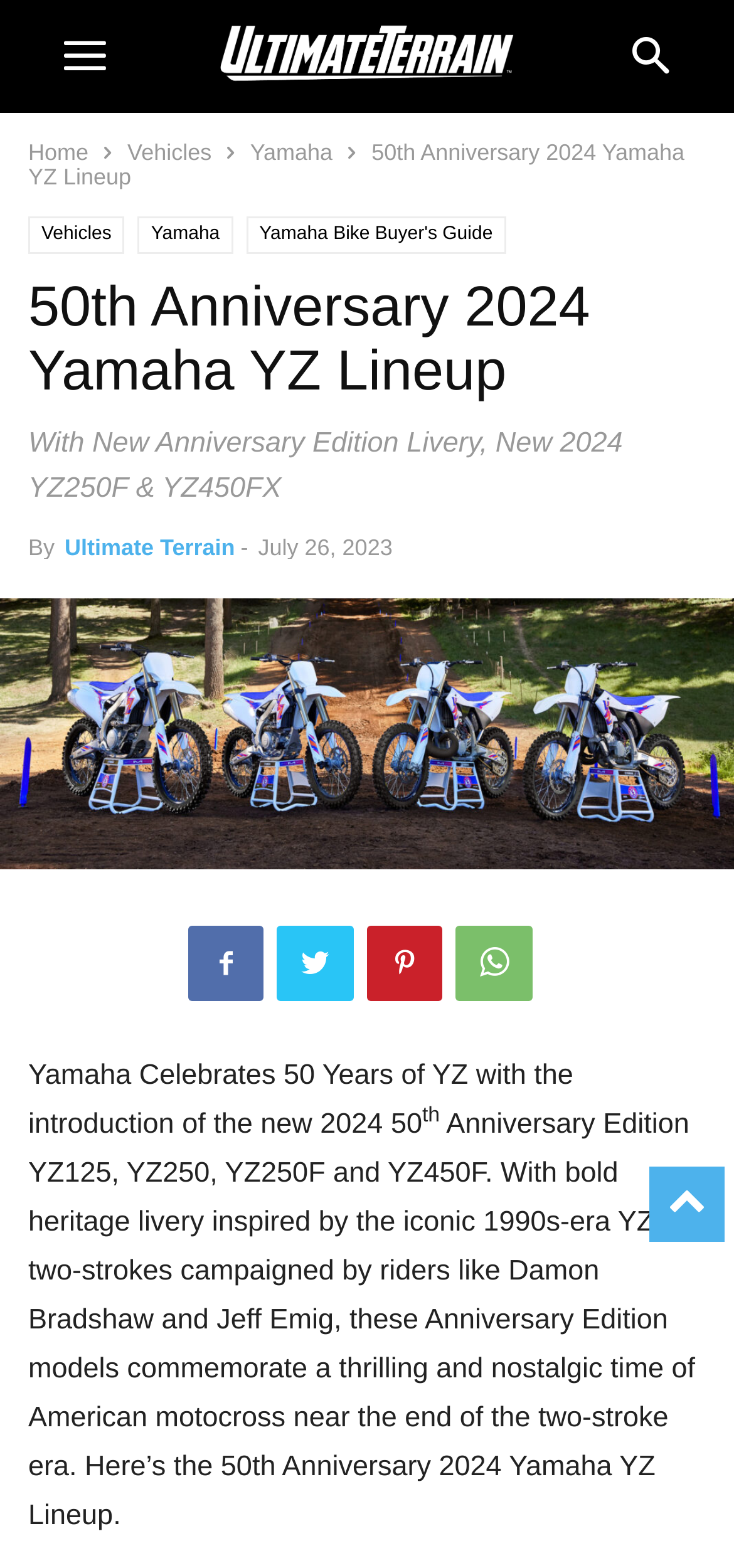Create a detailed summary of the webpage's content and design.

The webpage is about the 50th Anniversary 2024 Yamaha YZ Lineup. At the top, there is a navigation menu with links to "Home", "Vehicles", and "Yamaha". Below the navigation menu, there is a large header section that spans almost the entire width of the page, containing the title "50th Anniversary 2024 Yamaha YZ Lineup" and a subheading that describes the new anniversary edition models.

To the right of the header section, there is a small section with links to "Vehicles", "Yamaha", and "Yamaha Bike Buyer's Guide". Below this section, there is a large image that takes up the full width of the page, showcasing the new 2024 Yamaha YZ models.

Above the image, there is a section with a heading that reads "50th Anniversary 2024 Yamaha YZ Lineup" and a paragraph of text that describes the new anniversary edition models. The text is written by "Ultimate Terrain" and was published on July 26, 2023.

Below the image, there are five social media links, represented by icons, aligned horizontally. Below the social media links, there is a paragraph of text that describes the new anniversary edition models in more detail, including their heritage livery inspired by the iconic 1990s-era YZ two-strokes.